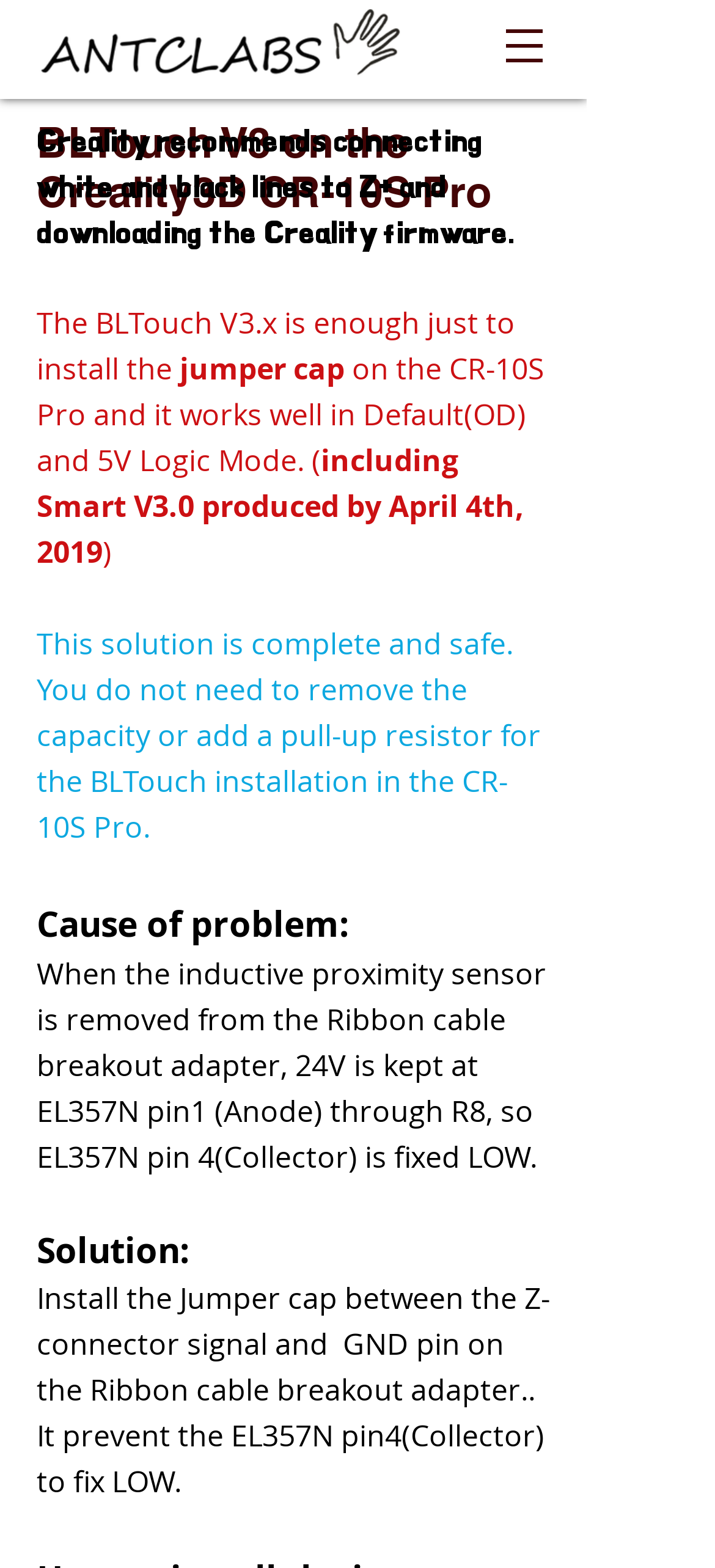Identify and provide the title of the webpage.

Address l  A-804, 167, Songpa-daero, Songpa-gu, Seoul, 05855, Republic of Korea